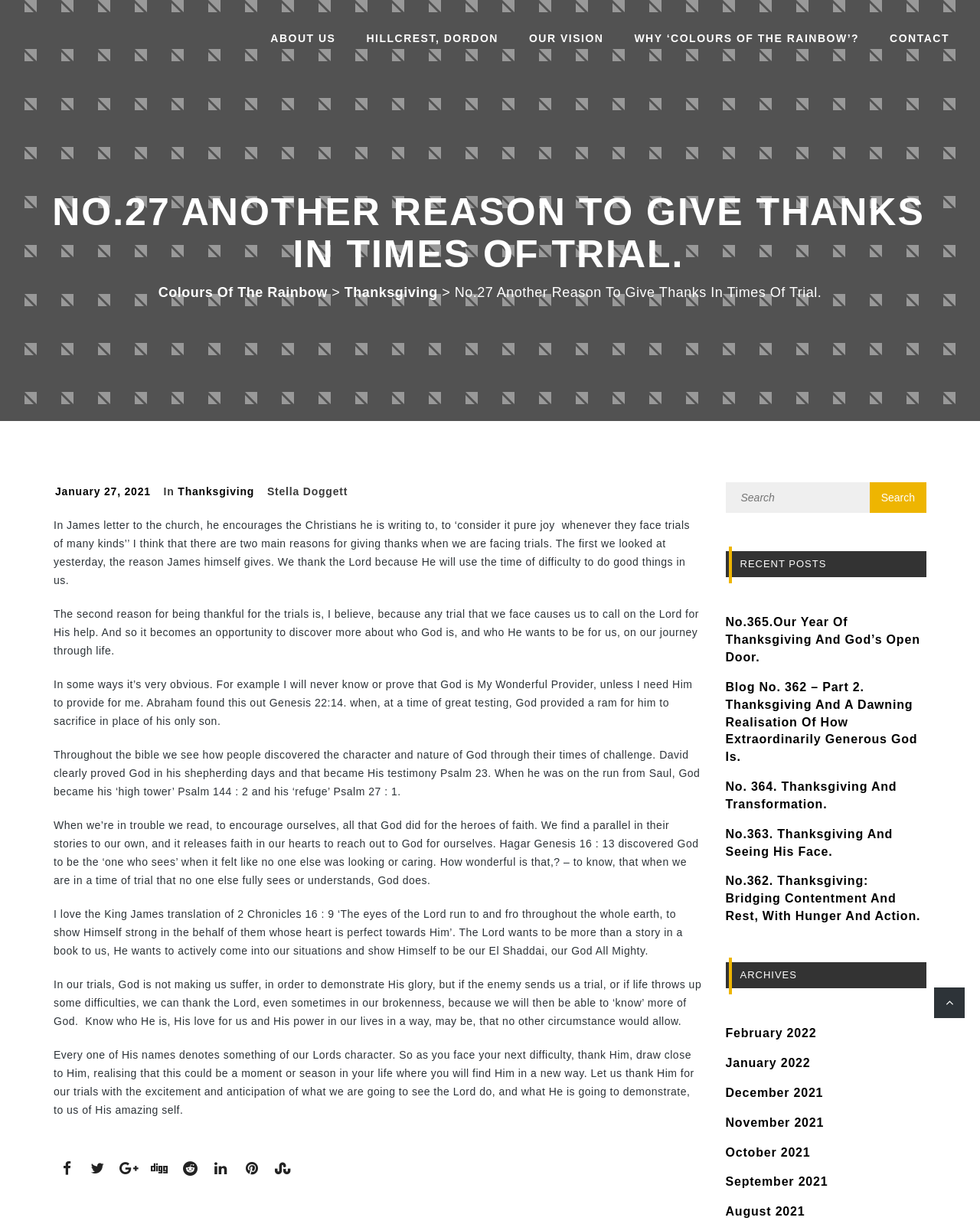Utilize the details in the image to thoroughly answer the following question: What is the date of the first article in the archives?

I looked at the archives section and found the earliest date listed, which is 'February 2022'. This is the date of the first article in the archives.